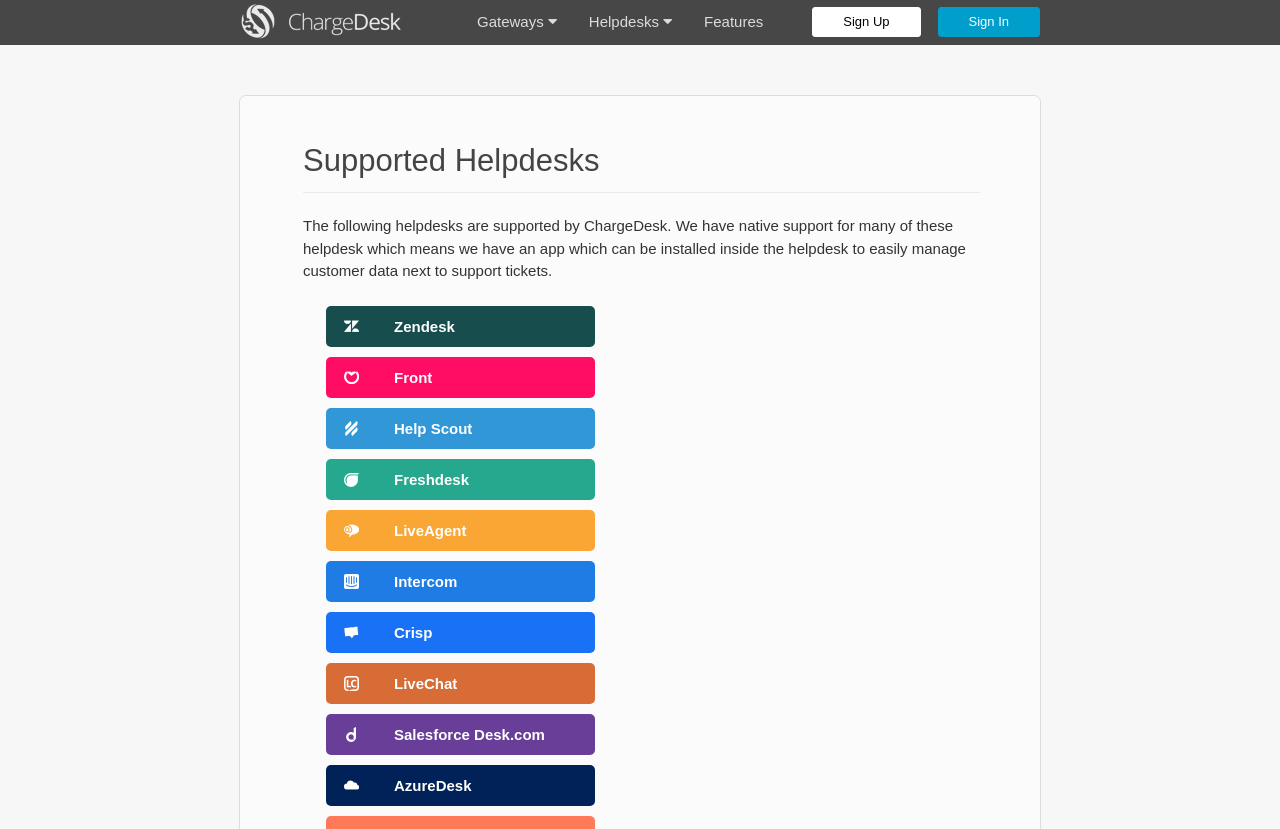Please determine the bounding box coordinates of the element to click on in order to accomplish the following task: "Learn about Zendesk support". Ensure the coordinates are four float numbers ranging from 0 to 1, i.e., [left, top, right, bottom].

[0.255, 0.369, 0.465, 0.418]